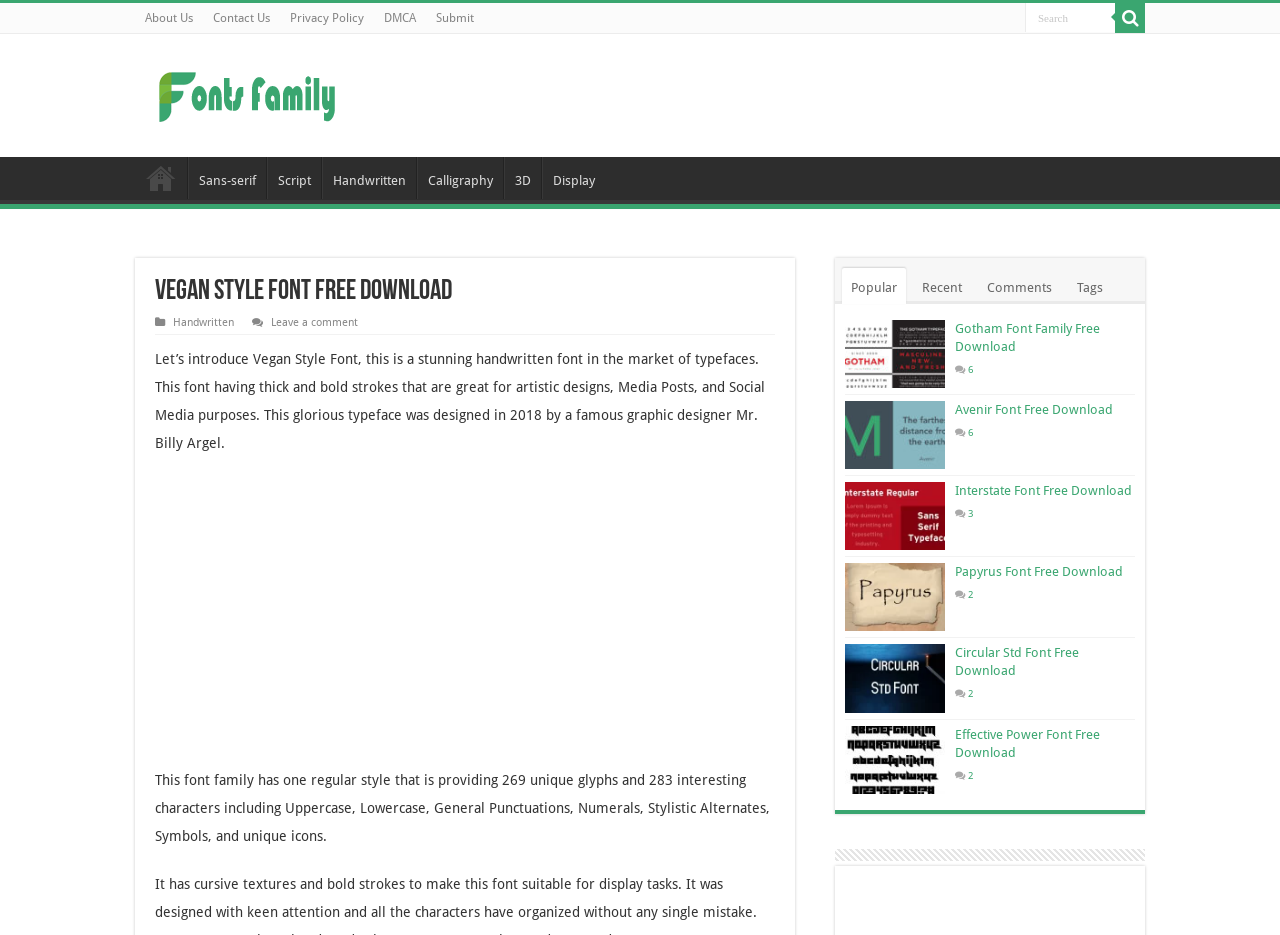Elaborate on the different components and information displayed on the webpage.

This webpage is about Vegan Style Font, a stunning handwritten font with thick and bold strokes suitable for artistic designs, media posts, and social media purposes. The font was designed by a famous graphic designer, Mr. Billy Argel, in 2018.

At the top of the page, there are several links to other sections of the website, including "About Us", "Contact Us", "Privacy Policy", and "DMCA". Next to these links, there is a search bar and a button with a magnifying glass icon.

Below the top navigation, there is a heading that reads "Free Fonts Family" with an image and a link to the same page. Underneath, there are several links to different font categories, including "Home", "Sans-serif", "Script", "Handwritten", "Calligraphy", "3D", and "Display".

The main content of the page starts with a heading that reads "Vegan Style Font Free Download" and a brief description of the font. Below this, there are several links, including "Handwritten" and "Leave a comment". The font description continues, mentioning that it has one regular style with 269 unique glyphs and 283 interesting characters.

On the right side of the page, there are several links to popular font downloads, including "Gotham Font Family Free Download", "Avenir Font Free Download", "Interstate Font Free Download", "Papyrus Font Free Download", "Circular Std Font Free Download", and "Effective Power Font Free Download". Each of these links has an accompanying image and a heading with the font name.

Throughout the page, there are also several links to other font-related pages, including "Popular", "Recent", "Comments", and "Tags". At the bottom of the page, there is an advertisement iframe.